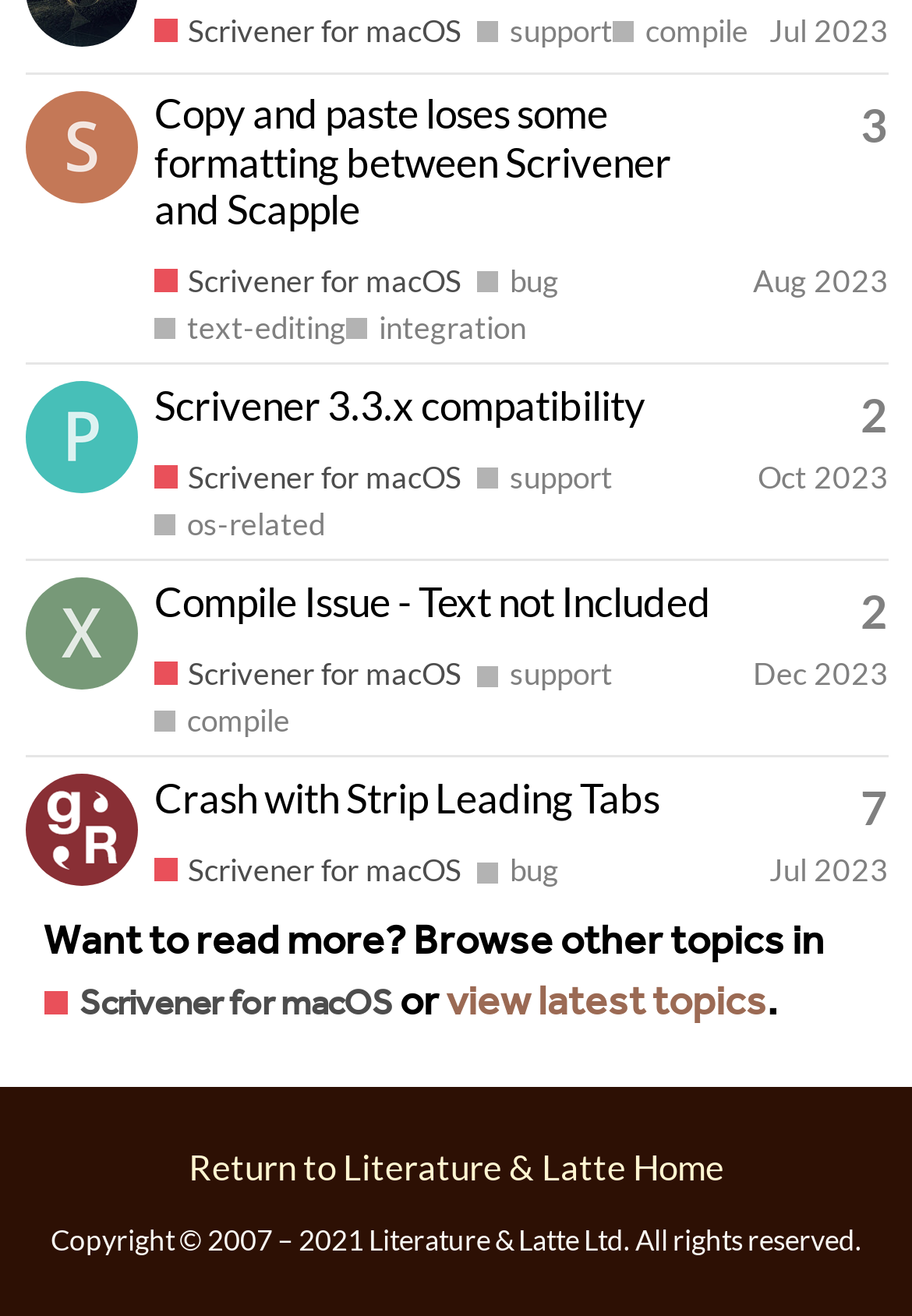Point out the bounding box coordinates of the section to click in order to follow this instruction: "View latest topics".

[0.489, 0.732, 0.841, 0.793]